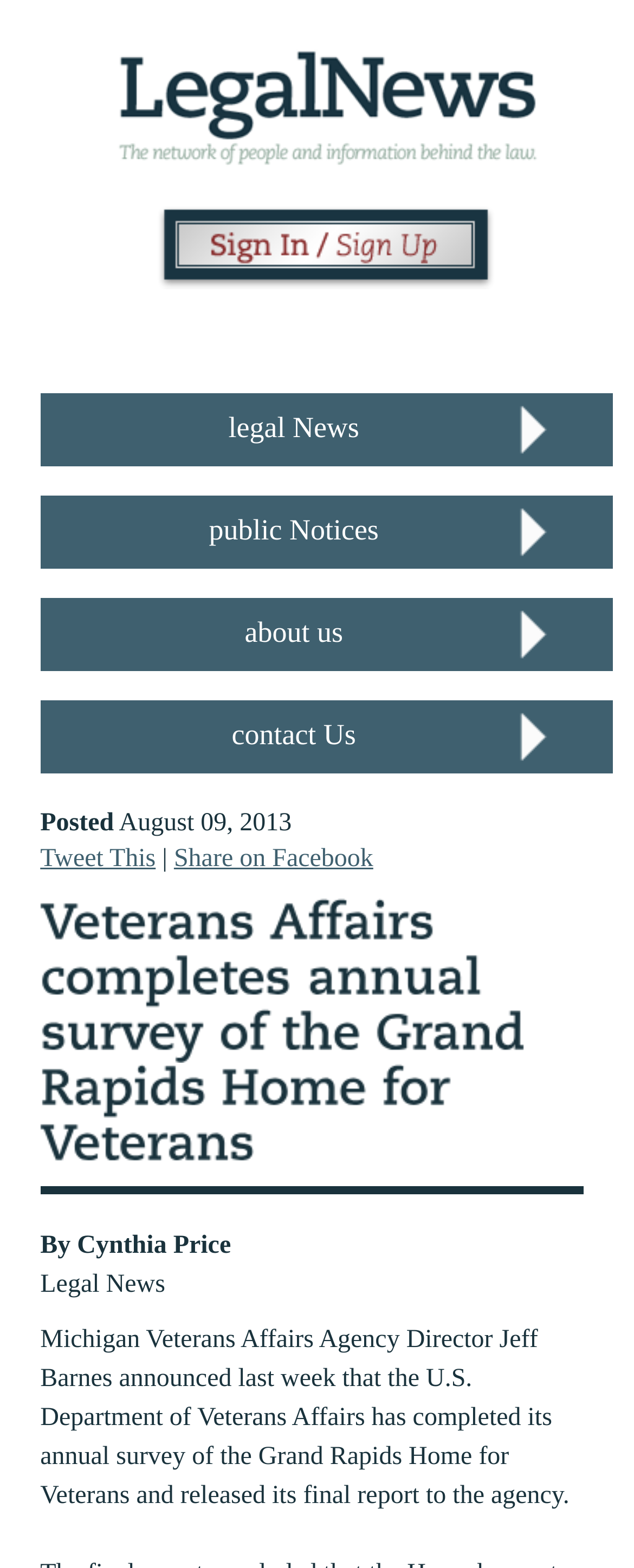What is the topic of the latest article?
Please provide a single word or phrase as your answer based on the screenshot.

Veterans Affairs